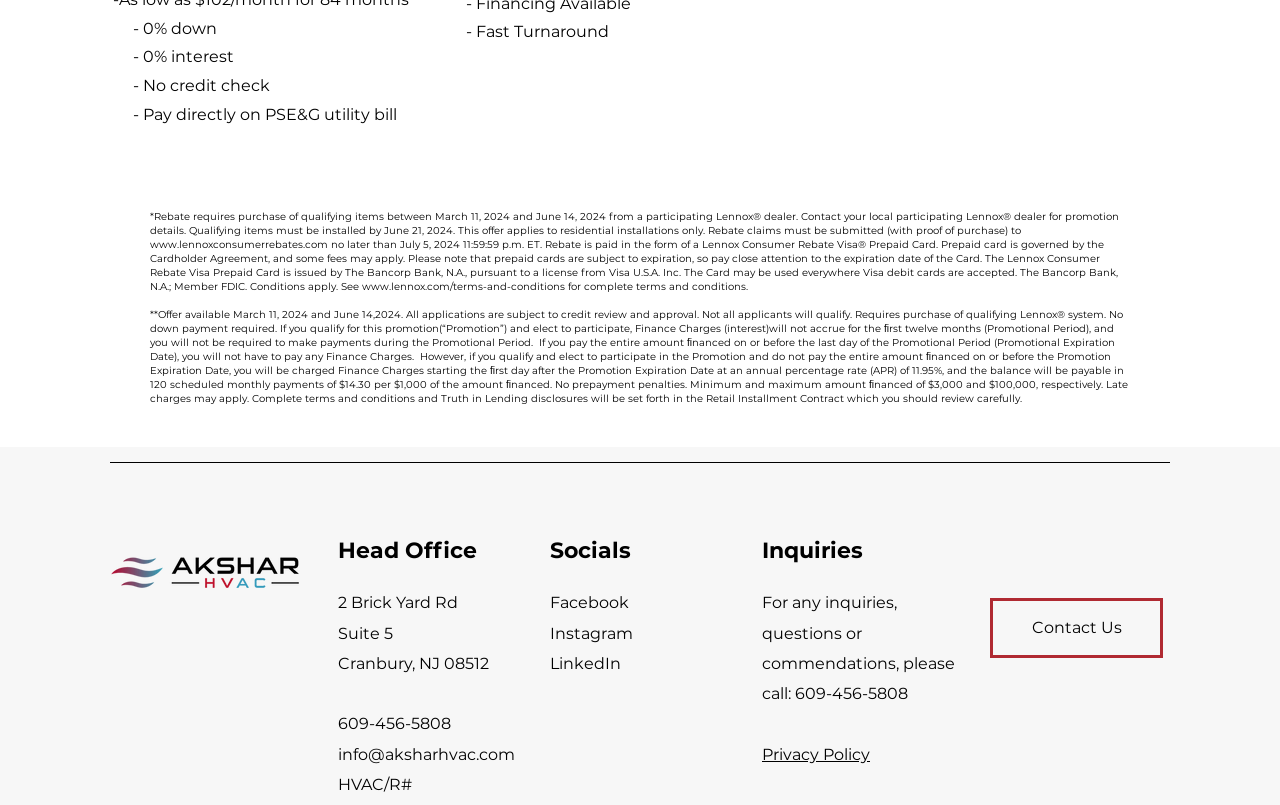Determine the bounding box coordinates of the clickable area required to perform the following instruction: "View the image described by the caption". The coordinates should be represented as four float numbers between 0 and 1: [left, top, right, bottom].

None